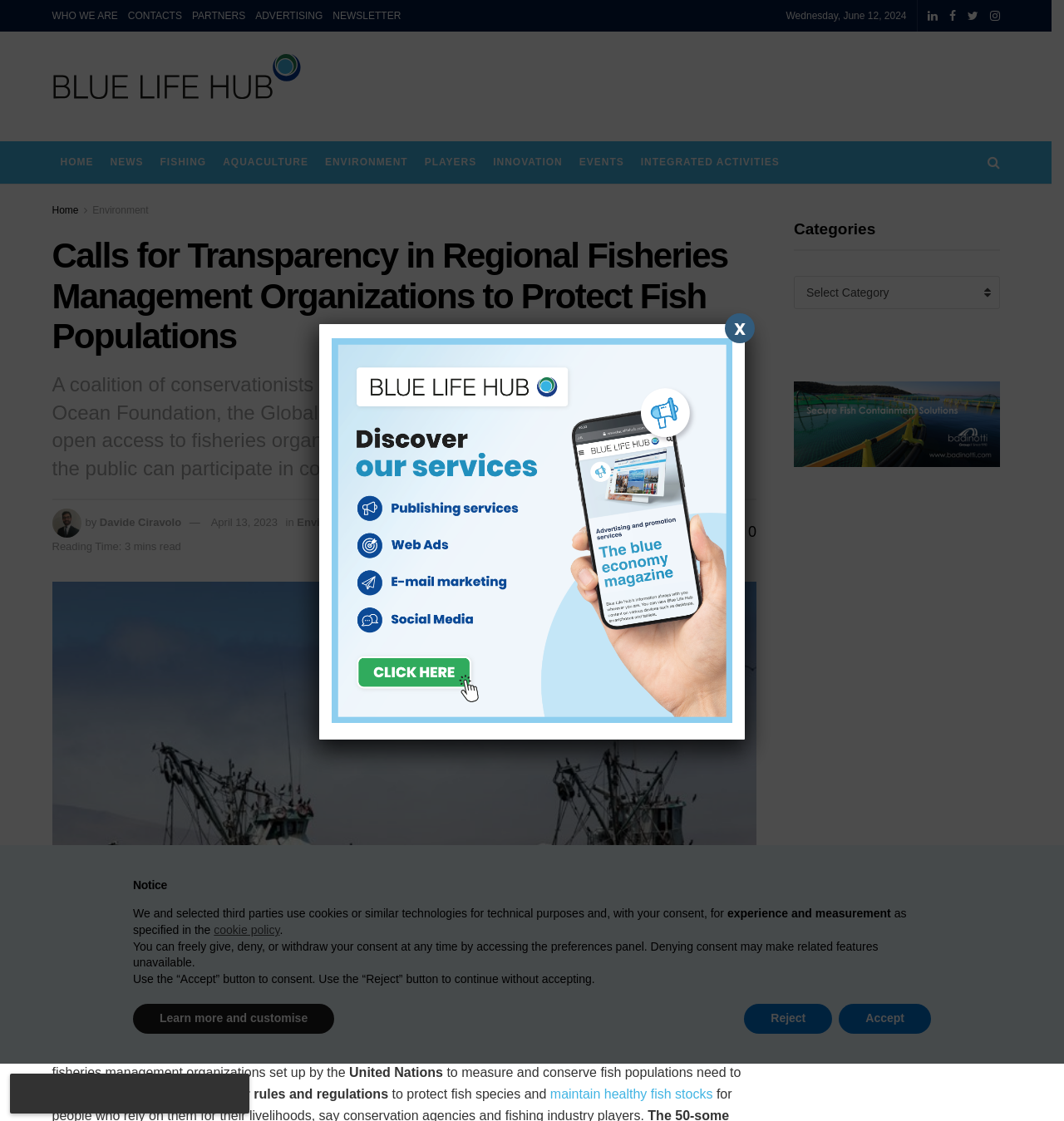Give a succinct answer to this question in a single word or phrase: 
What is the purpose of regional fisheries management organizations?

to measure and conserve fish populations